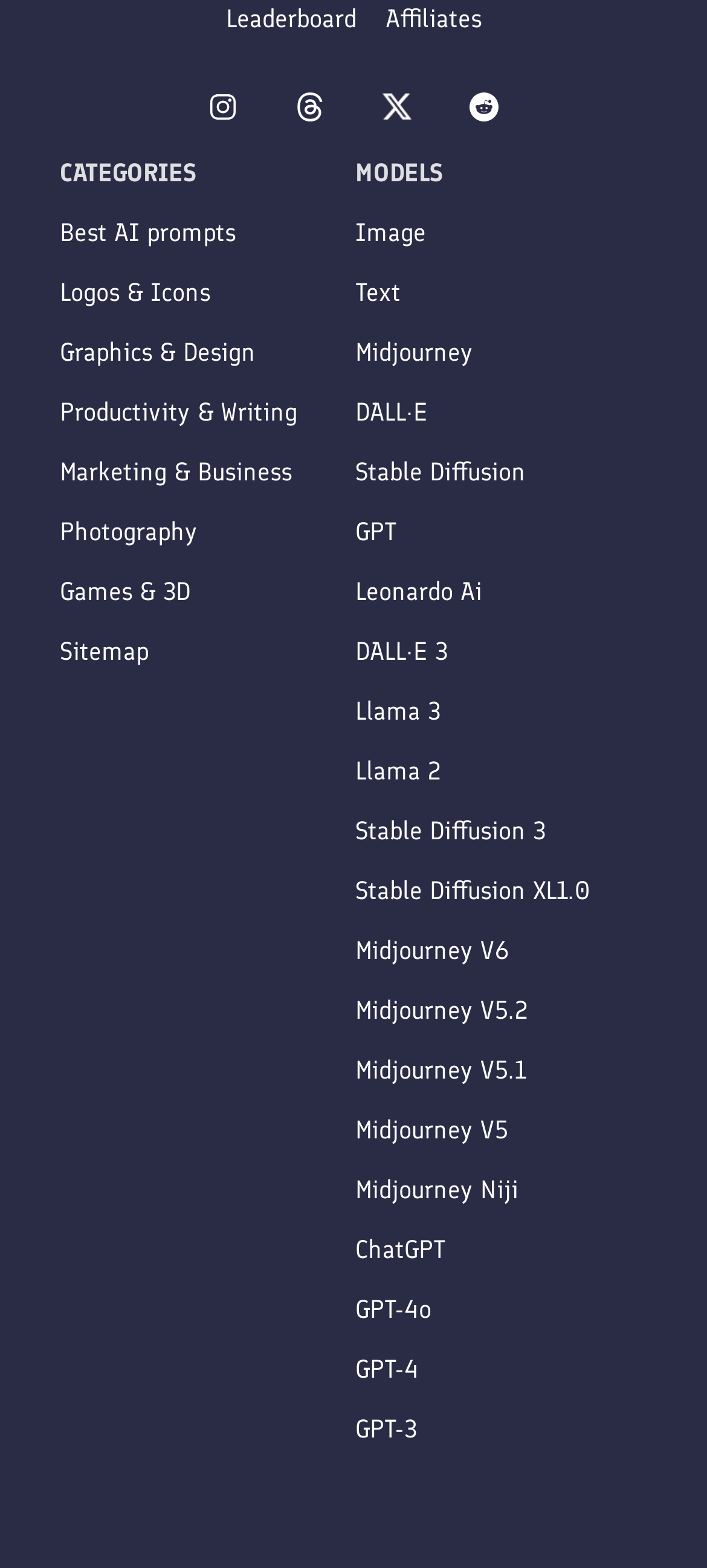How many links are there under the 'MODELS' category?
Examine the screenshot and reply with a single word or phrase.

17